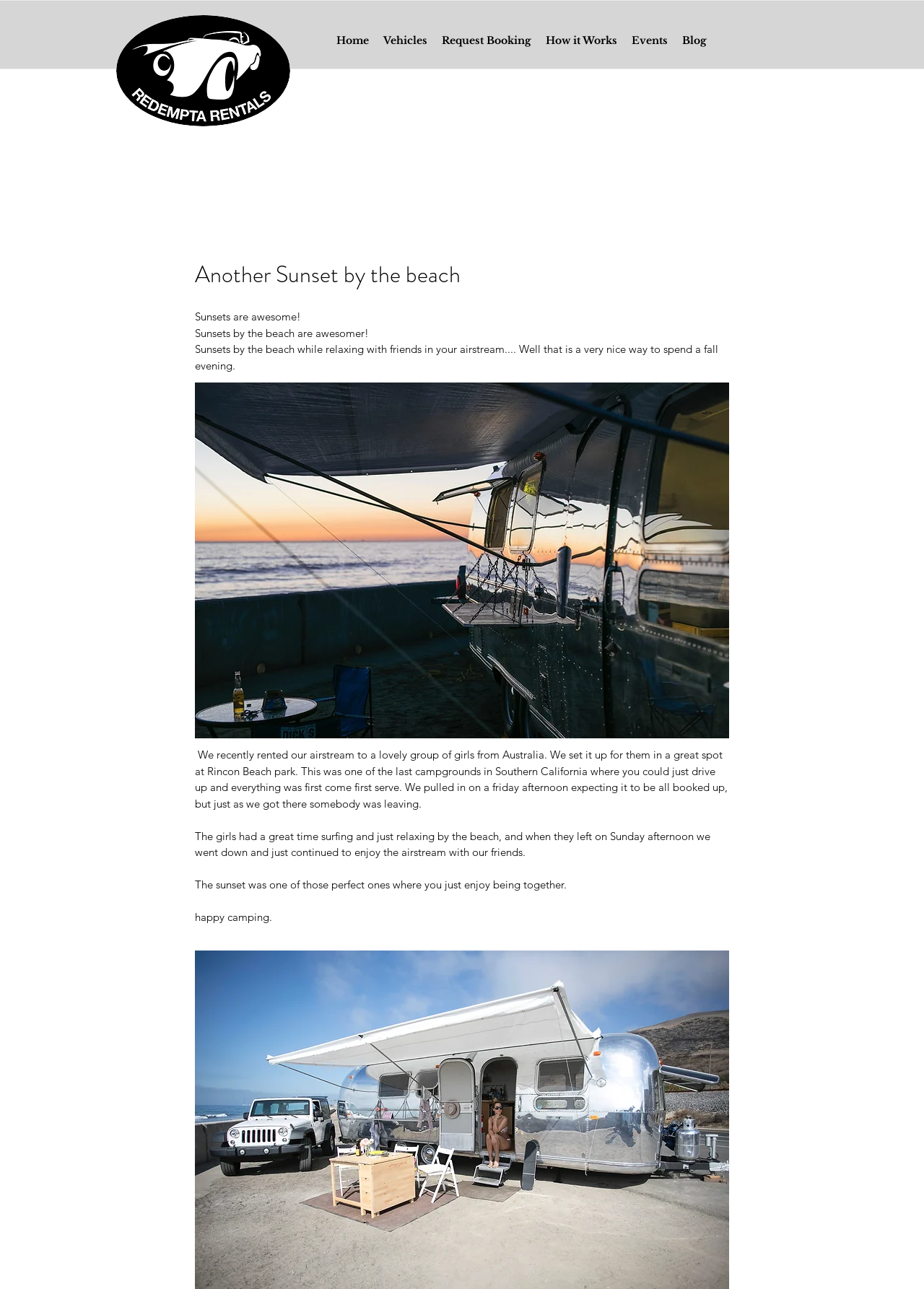What is the tone of the webpage?
Please give a detailed answer to the question using the information shown in the image.

The text and language used on the webpage convey a sense of relaxation and happiness, with phrases like 'a very nice way to spend a fall evening' and 'happy camping', indicating a positive and laid-back tone.